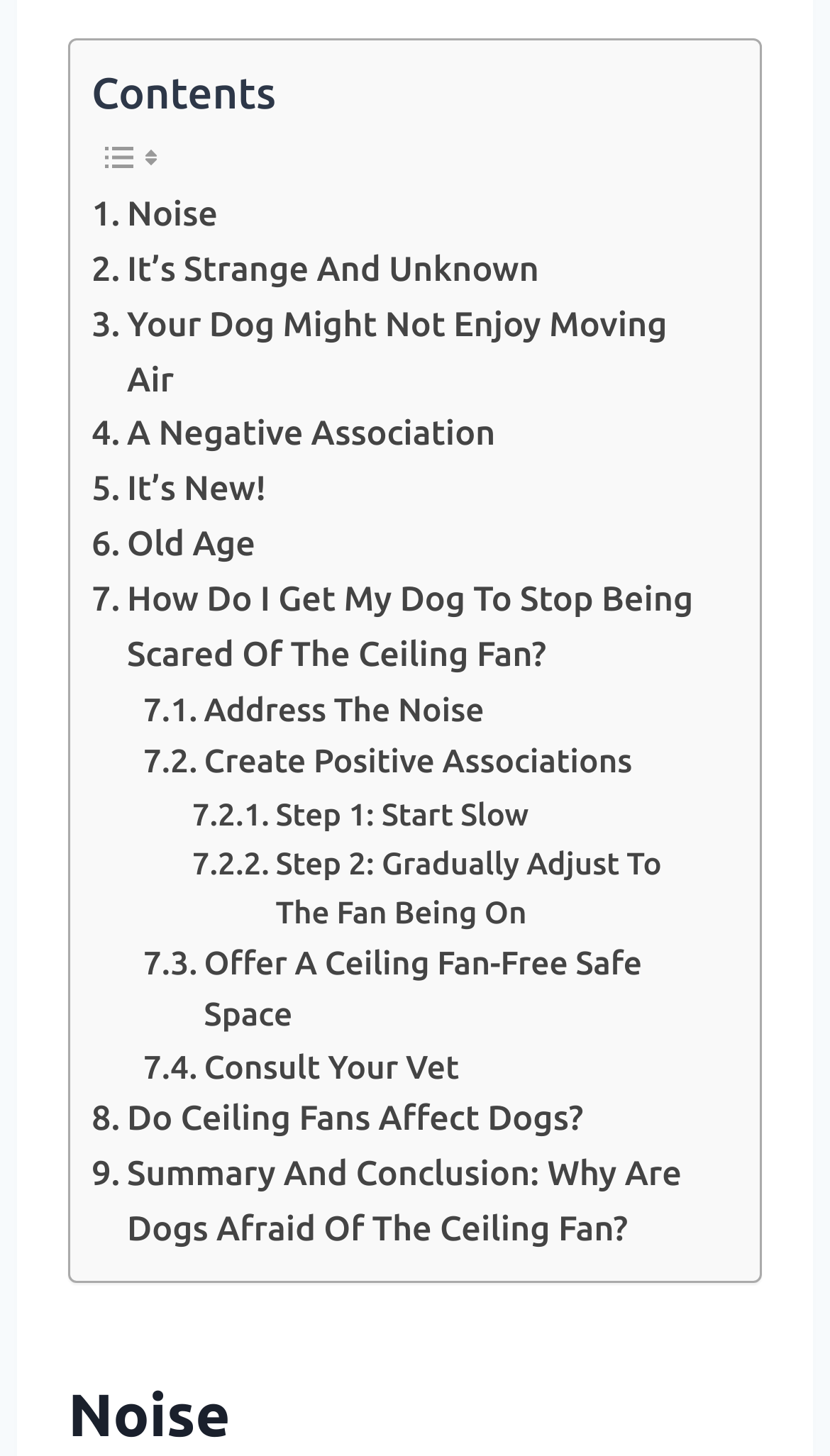Indicate the bounding box coordinates of the clickable region to achieve the following instruction: "Check 'Do Ceiling Fans Affect Dogs?'."

[0.11, 0.751, 0.703, 0.789]